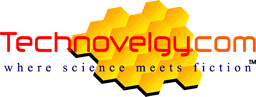Provide a comprehensive description of the image.

The image features the logo of TechNovelgy.com, a website dedicated to exploring the intersection of science and fiction. The logo is visually striking, incorporating vibrant shades of orange and yellow hexagonal shapes that symbolize innovation and technology. Beneath the bold red text "TechNovelgy.com," the tagline "where science meets fiction" is displayed in a softer purple font, emphasizing the site’s focus on the imaginative aspects of scientific advancements and their representations in literature and media. This engaging design reflects the platform’s mission to connect readers with futuristic concepts and ideas inspired by science fiction.